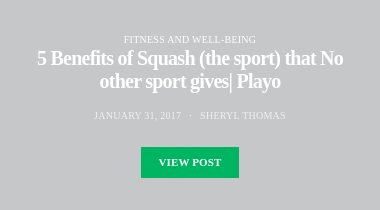What is the purpose of the 'VIEW POST' button?
Look at the image and answer with only one word or phrase.

To invite readers to explore the post